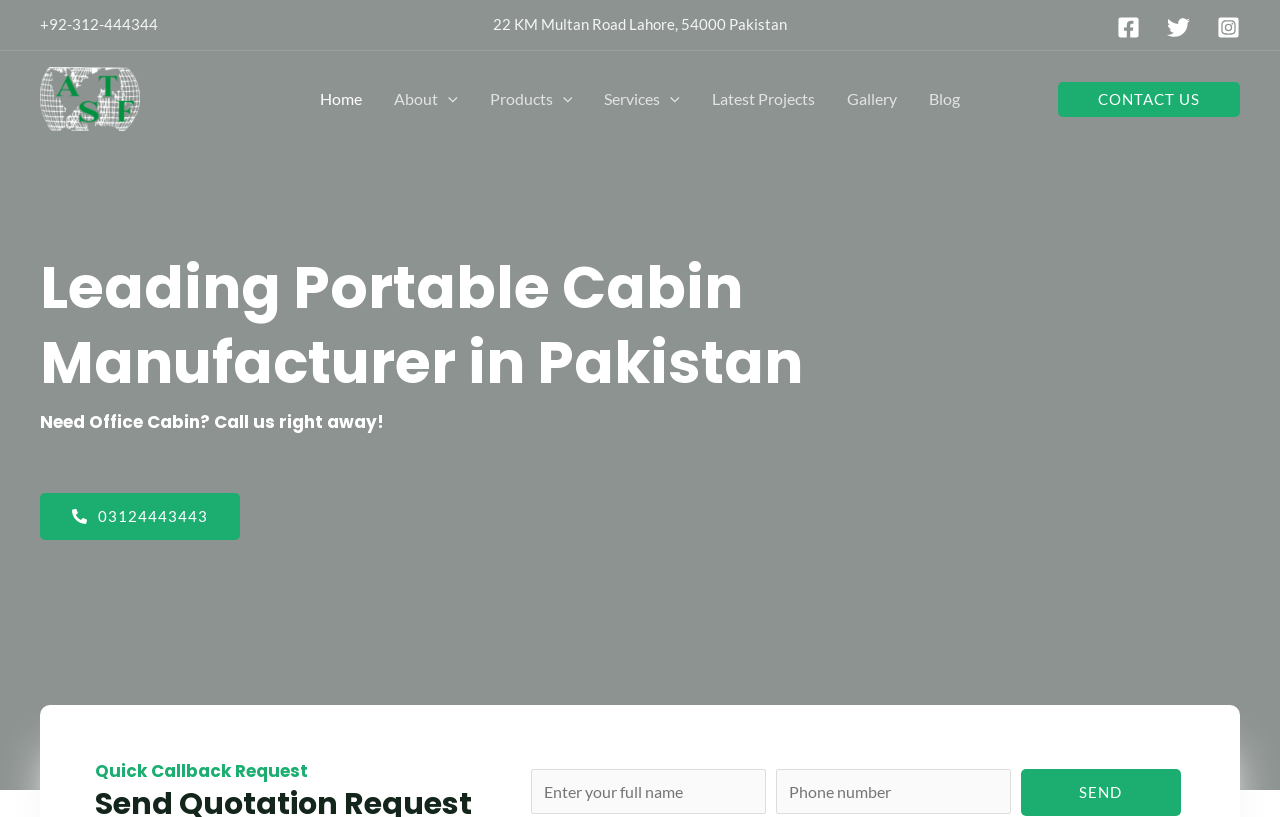Locate the bounding box coordinates of the clickable element to fulfill the following instruction: "Navigate to Home page". Provide the coordinates as four float numbers between 0 and 1 in the format [left, top, right, bottom].

[0.238, 0.078, 0.295, 0.164]